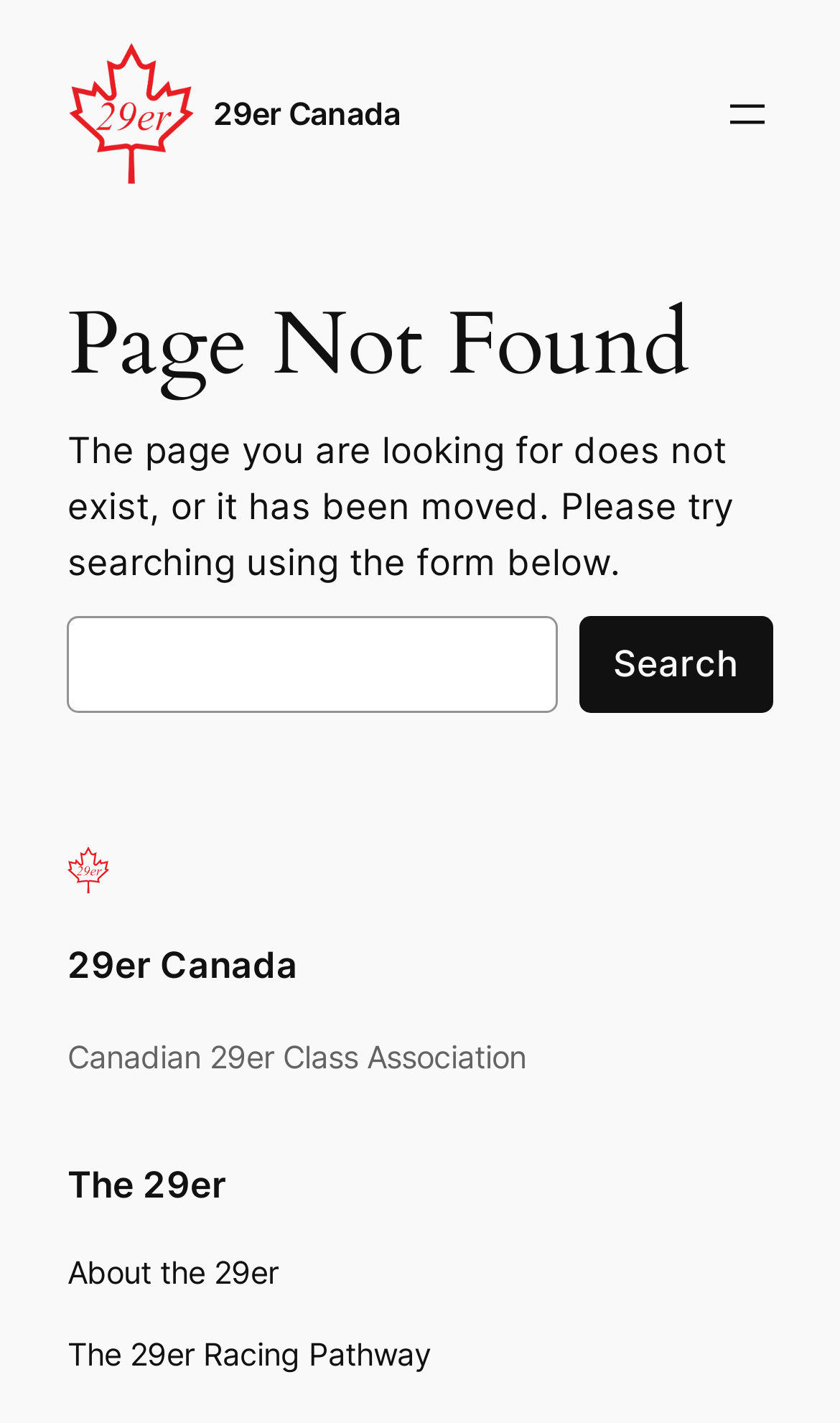Please pinpoint the bounding box coordinates for the region I should click to adhere to this instruction: "Search using the form".

[0.08, 0.432, 0.92, 0.501]